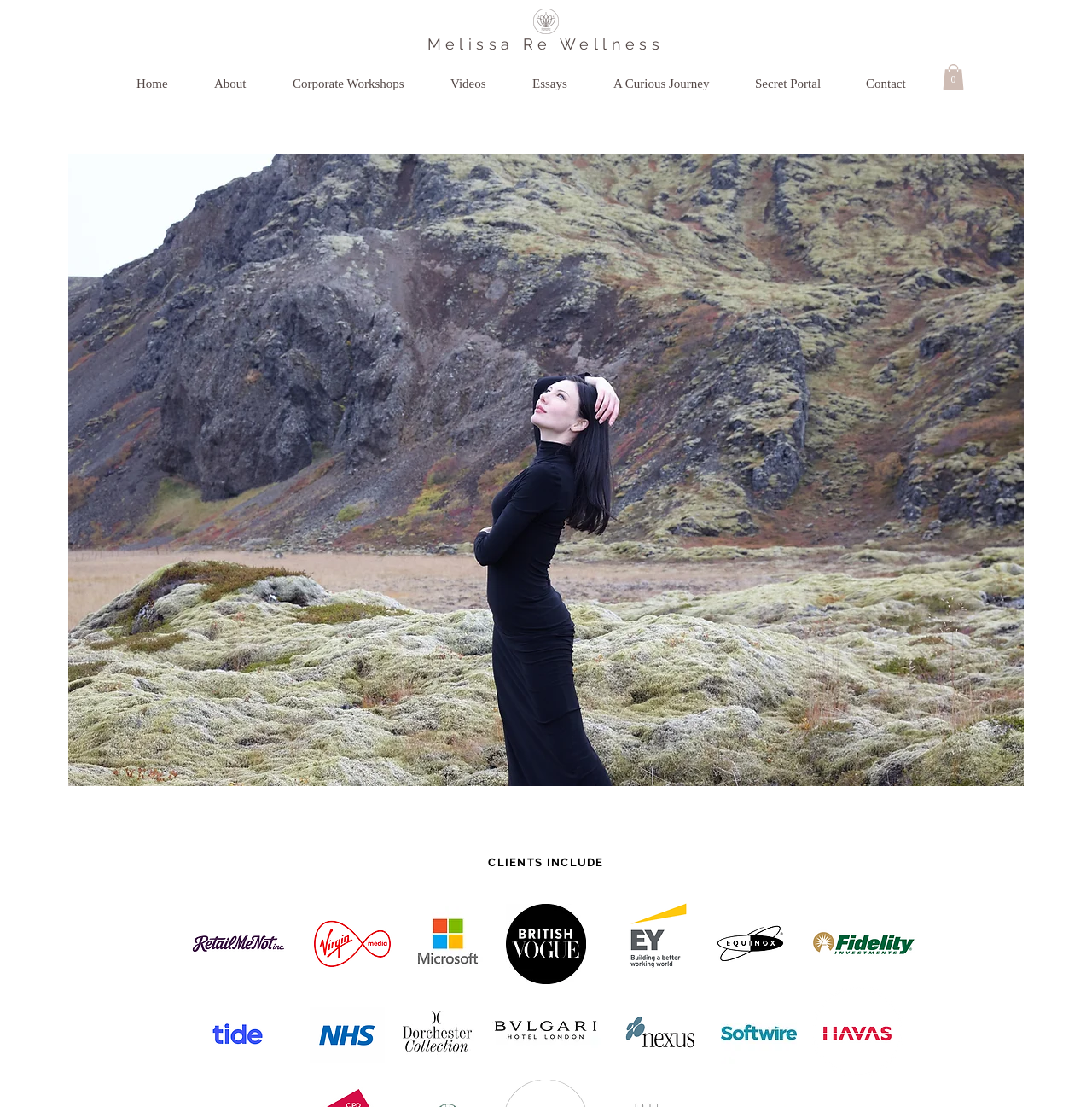What is Melissa Re's profession?
Respond to the question with a well-detailed and thorough answer.

Based on the webpage, Melissa Re is a hypnotherapist, stress management specialist, and yoga teacher in London, as indicated by the heading 'Melissa Re Wellness' and the meta description.